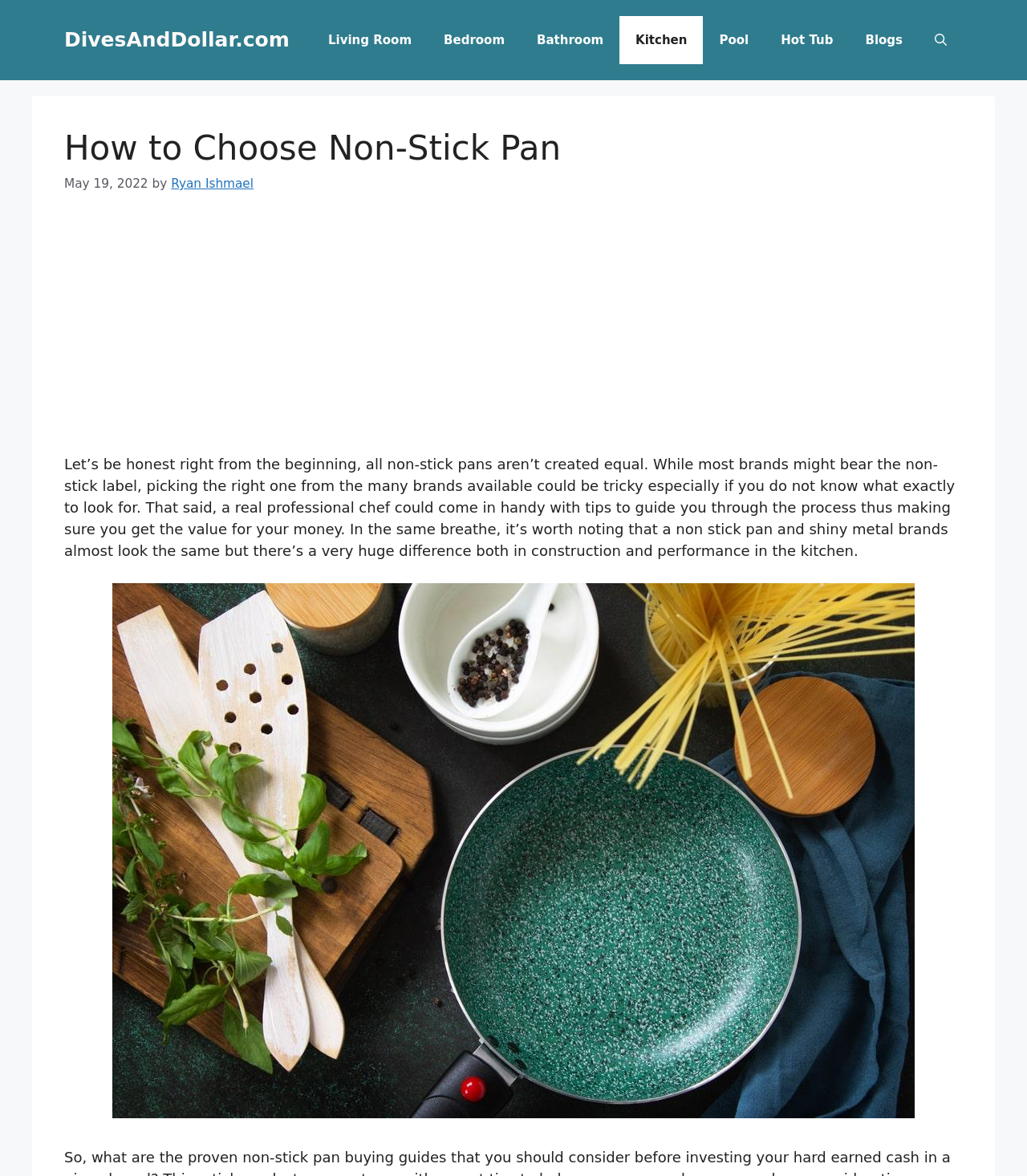Create a detailed description of the webpage's content and layout.

This webpage is about choosing the right non-stick pan, with expert tips to guide the purchase. At the top, there is a banner with the site's name, "DivesAndDollar.com", and a navigation menu with 7 links to different sections of the website, including "Living Room", "Bedroom", "Bathroom", "Kitchen", "Pool", "Hot Tub", and "Blogs". Below the navigation menu, there is a header section with the title "How to Choose Non-Stick Pan" and a timestamp "May 19, 2022" with the author's name "Ryan Ishmael" next to it.

The main content of the webpage starts with a paragraph of text that discusses the importance of choosing the right non-stick pan, highlighting the differences between brands and the need for expert guidance. Below this text, there is an advertisement iframe. Following the advertisement, there is another block of text that continues to discuss the differences between non-stick pans and shiny metal brands, emphasizing the importance of construction and performance in the kitchen.

To the right of the text, there is an image of a non-stick pan, which takes up most of the right side of the webpage. Overall, the webpage has a clear structure, with a header section, navigation menu, main content, and an image, all organized in a logical and easy-to-follow manner.